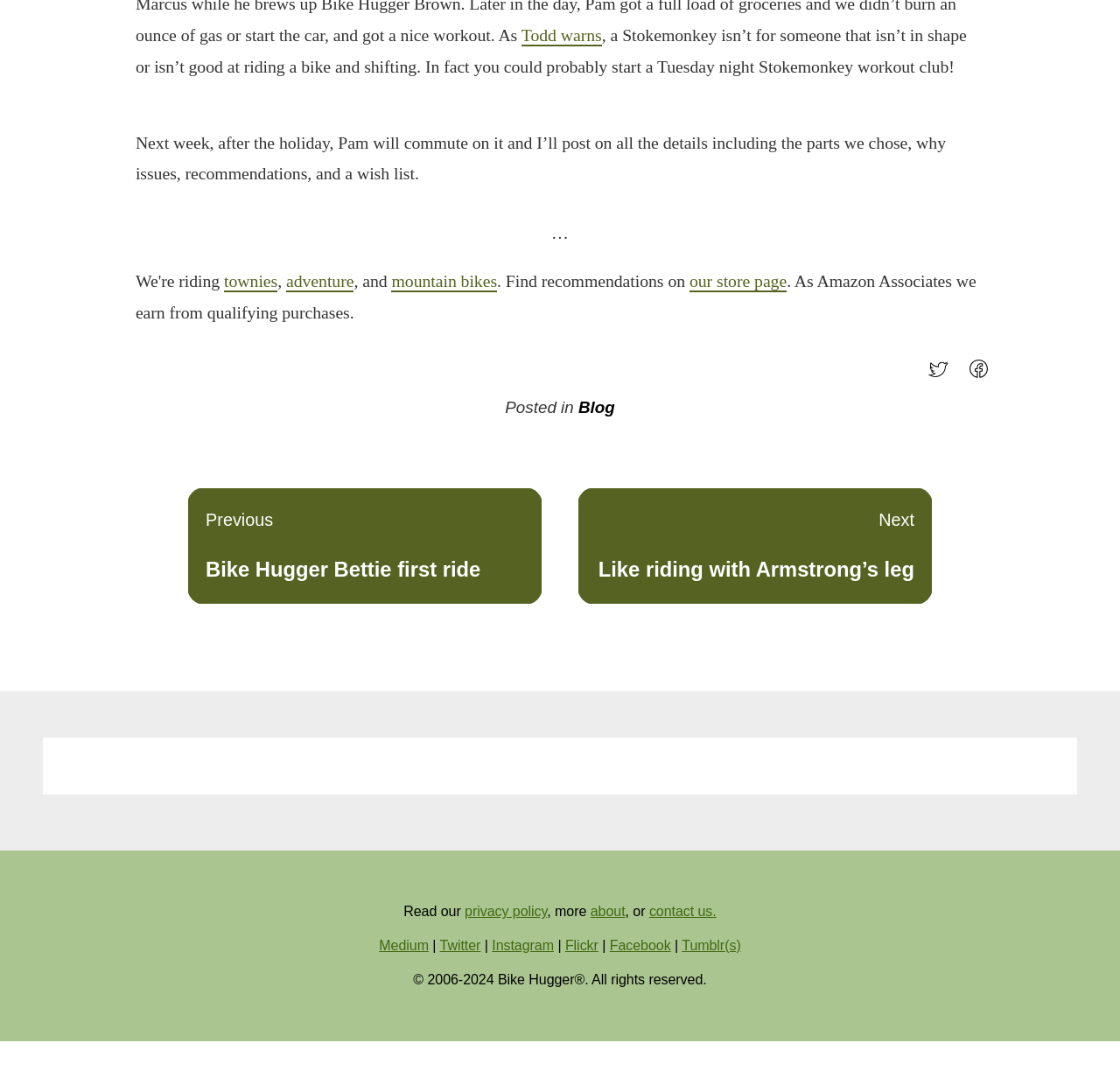What is the name of the blog?
Carefully examine the image and provide a detailed answer to the question.

The name of the blog is mentioned in the link 'Posted in Blog' and also in the copyright notice at the bottom of the page, which says '© 2006-2024 Bike Hugger®. All rights reserved.'